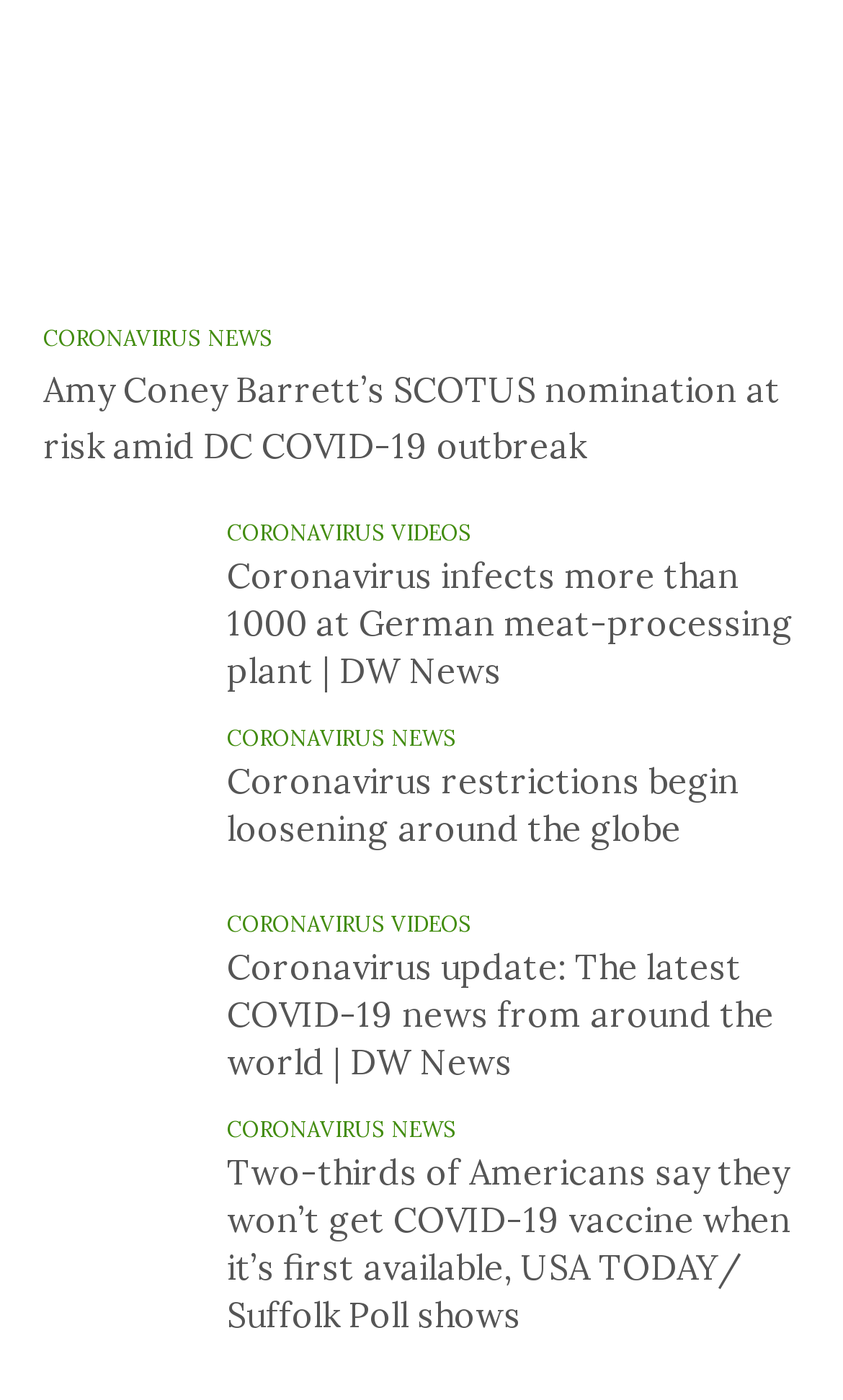Locate the bounding box coordinates of the clickable part needed for the task: "Click on Coronavirus news".

[0.051, 0.232, 0.323, 0.252]